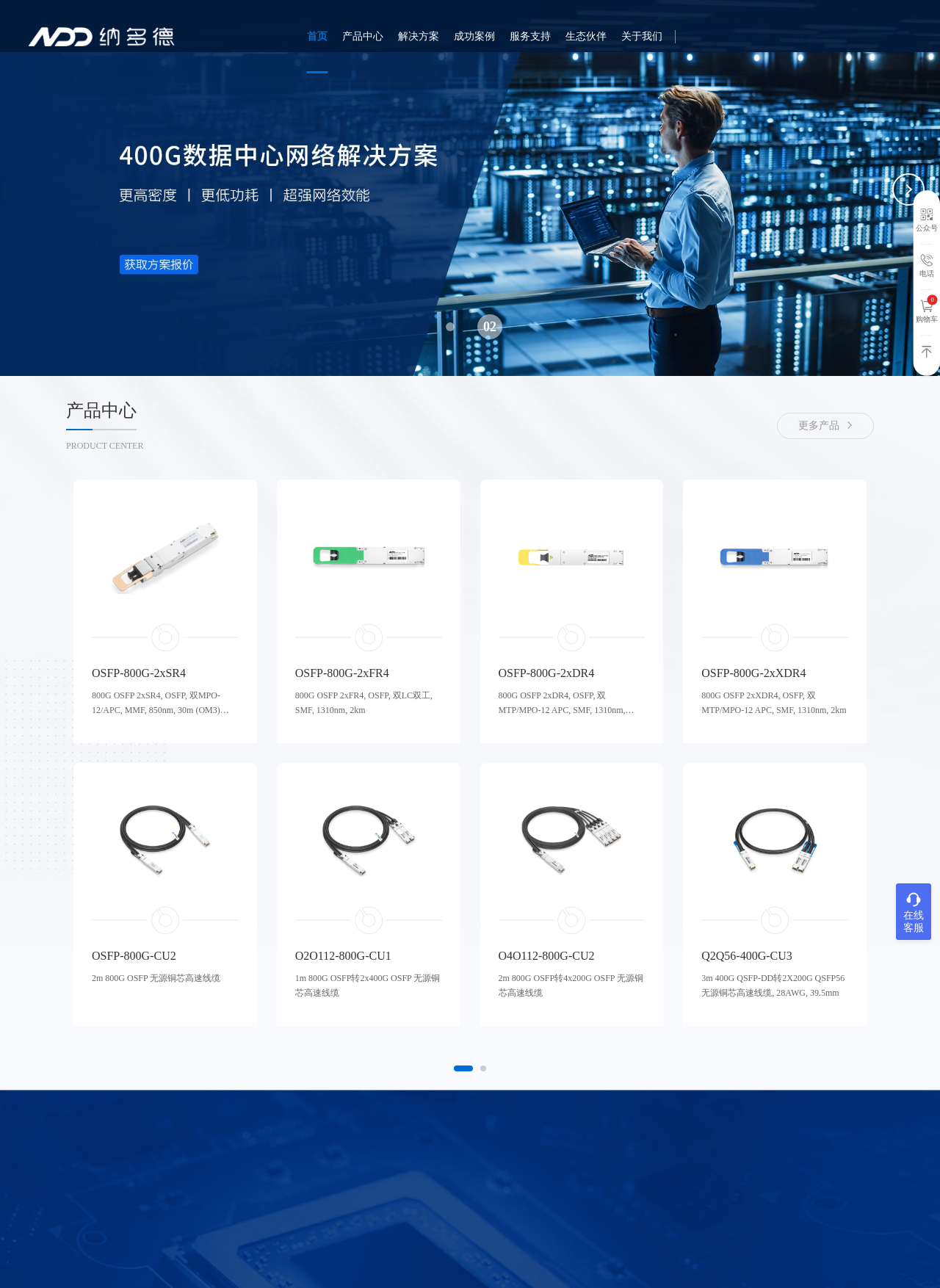Pinpoint the bounding box coordinates of the element you need to click to execute the following instruction: "View the OSFP-800G-2xSR4 product details". The bounding box should be represented by four float numbers between 0 and 1, in the format [left, top, right, bottom].

[0.078, 0.372, 0.273, 0.577]